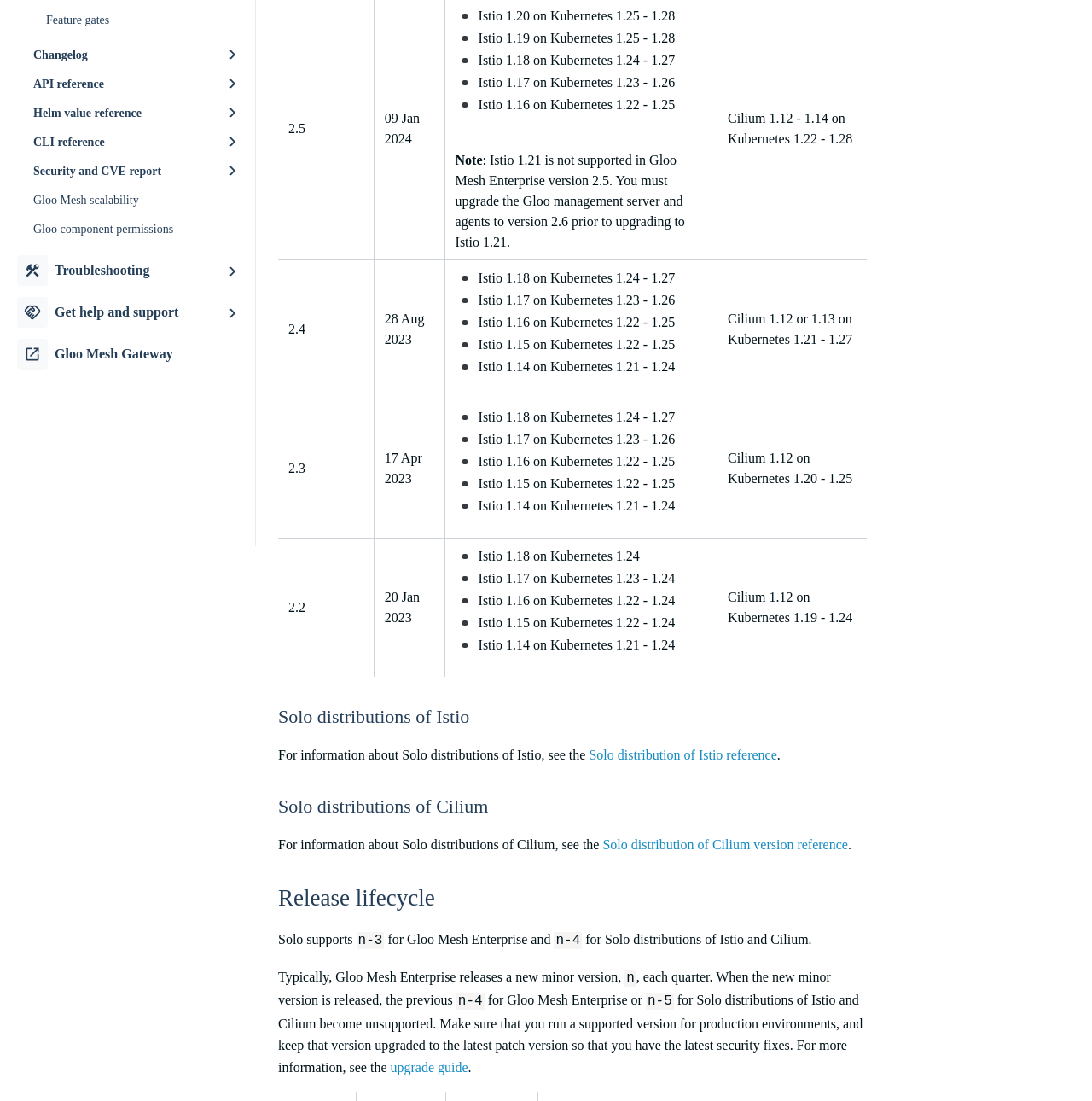Bounding box coordinates are specified in the format (top-left x, top-left y, bottom-right x, bottom-right y). All values are floating point numbers bounded between 0 and 1. Please provide the bounding box coordinate of the region this sentence describes: Solo distribution of Istio reference

[0.539, 0.679, 0.712, 0.692]